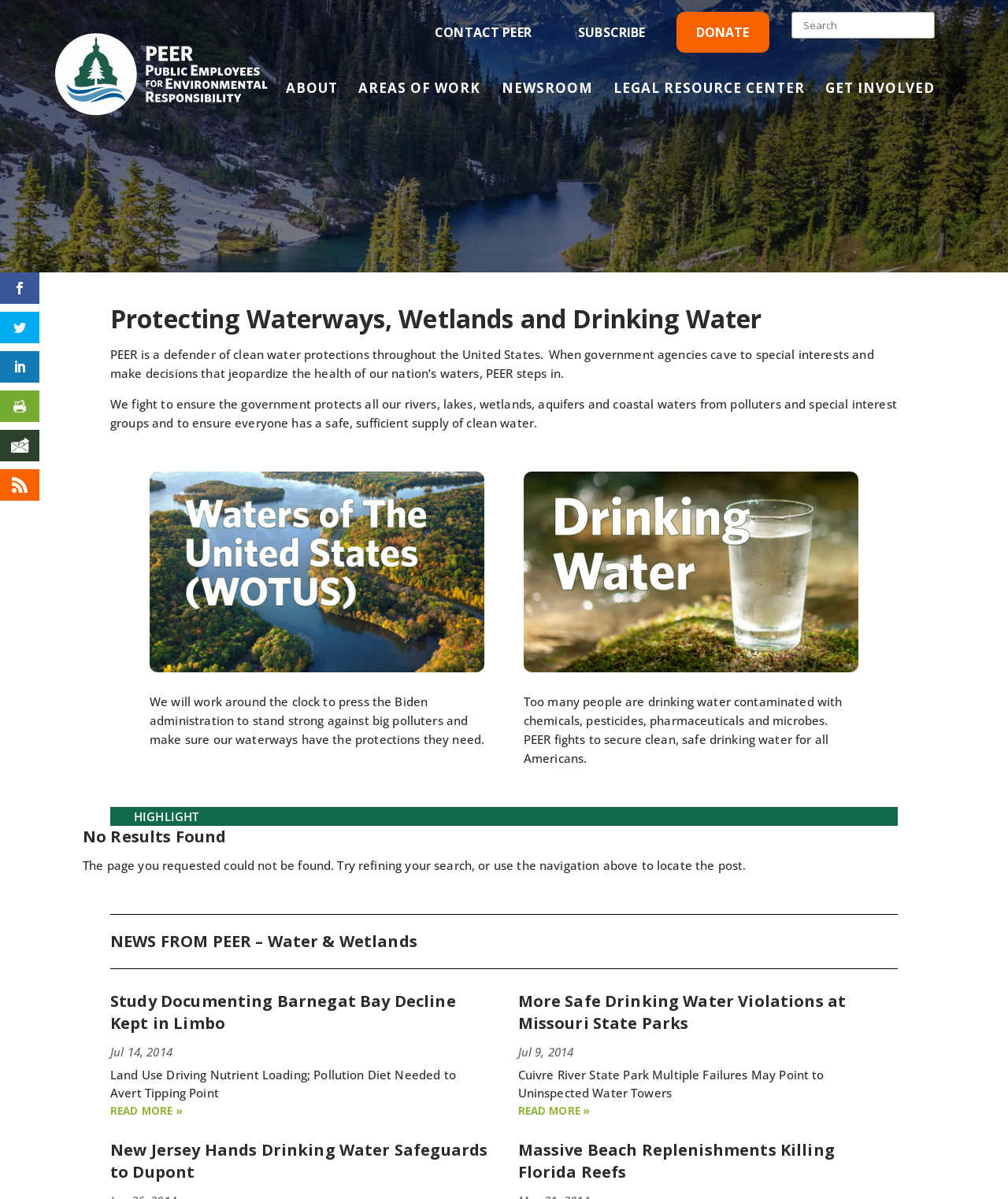Please determine the bounding box coordinates of the element's region to click for the following instruction: "Search for something".

[0.785, 0.01, 0.927, 0.032]